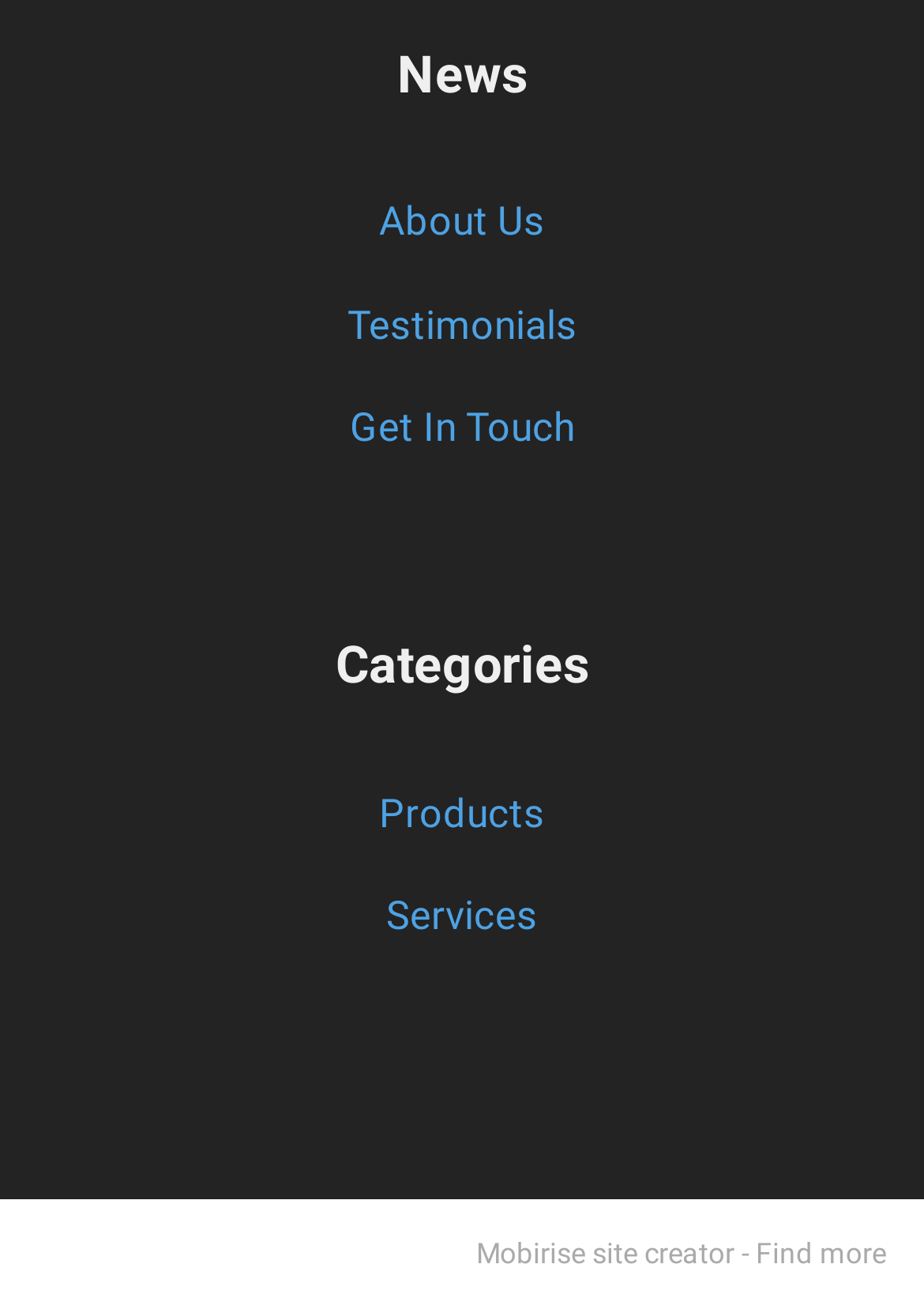Identify the bounding box of the HTML element described here: "Find more". Provide the coordinates as four float numbers between 0 and 1: [left, top, right, bottom].

[0.818, 0.942, 0.959, 0.968]